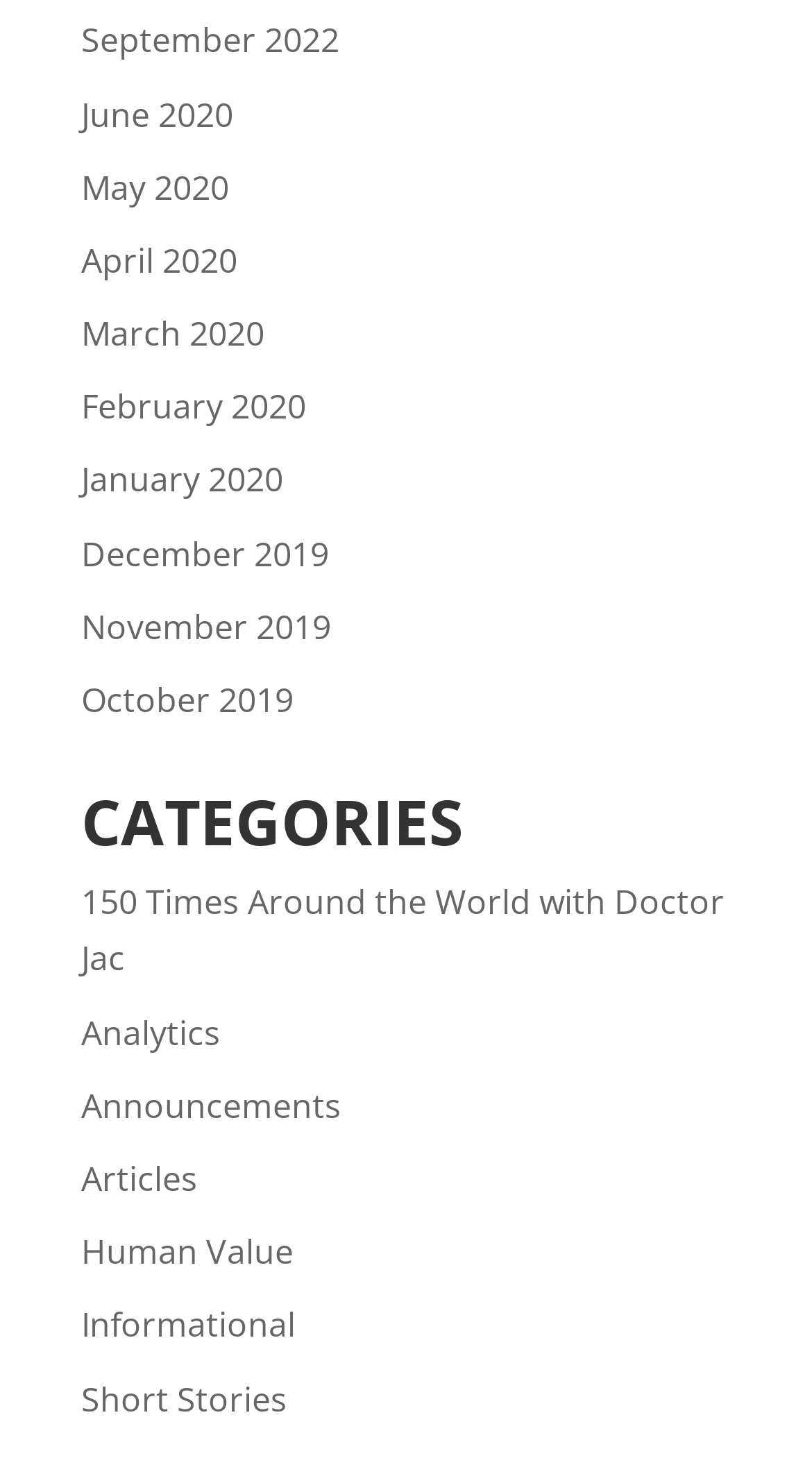Answer the following query with a single word or phrase:
How many months are listed on the webpage?

12